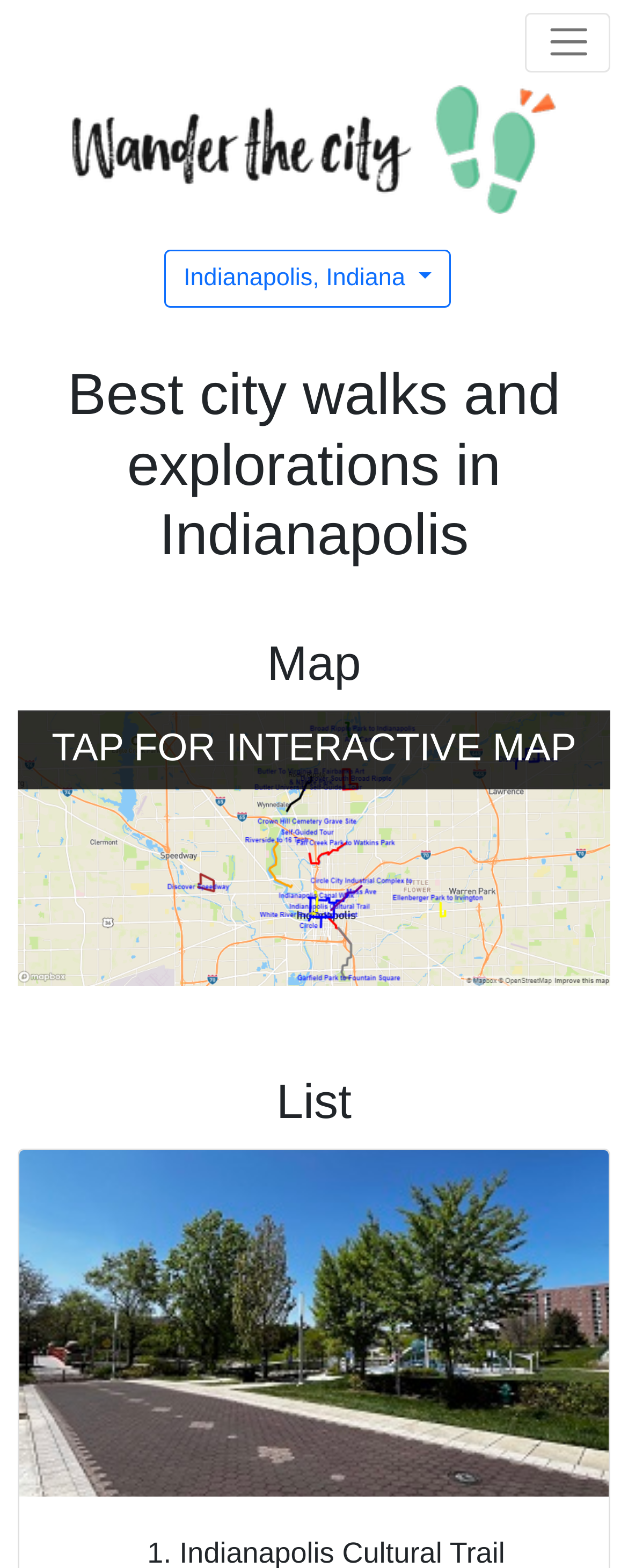Reply to the question with a brief word or phrase: What is the first walking tour listed on the webpage?

Indianapolis Canal